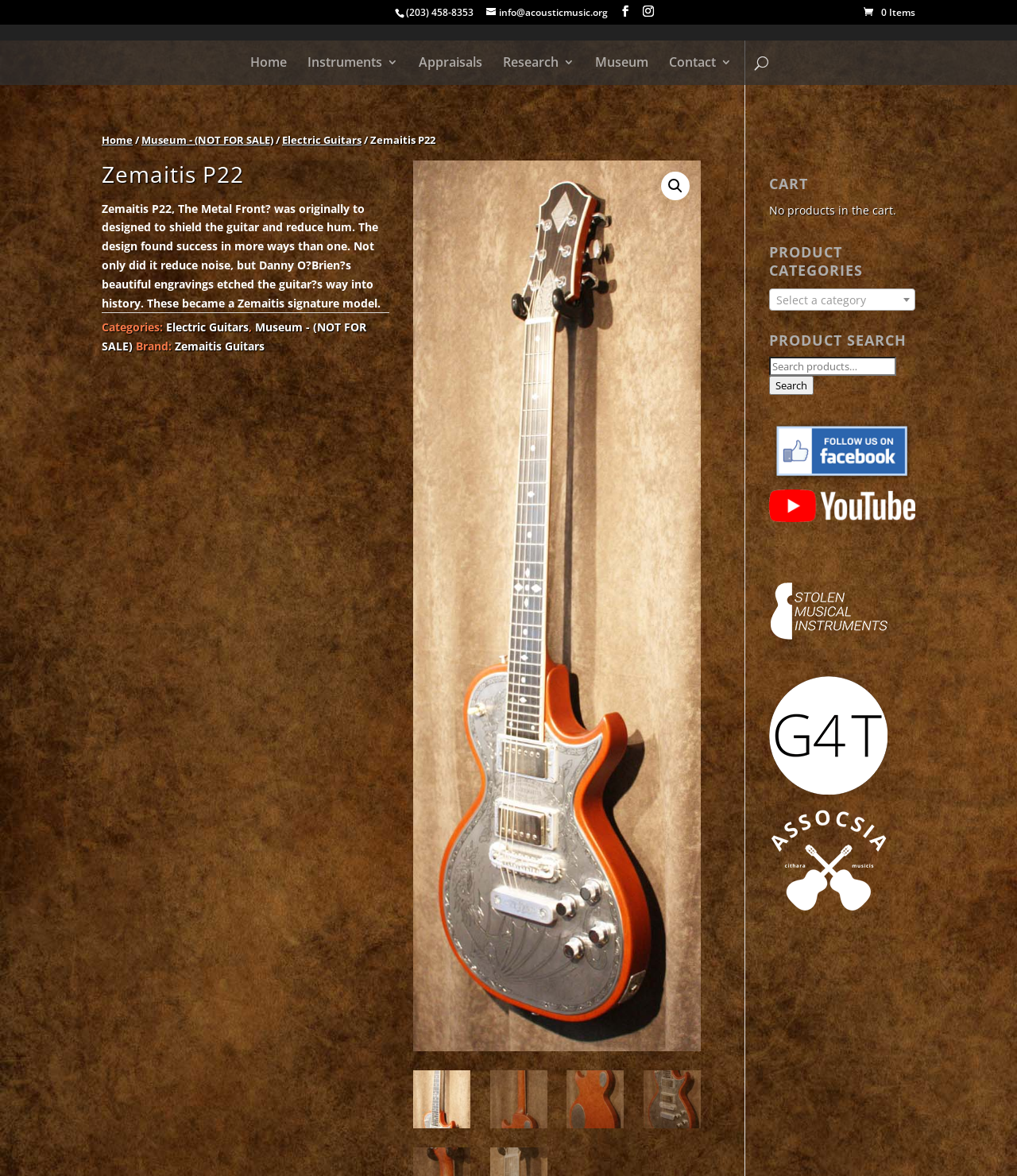Locate the bounding box coordinates of the clickable element to fulfill the following instruction: "Search for items". Provide the coordinates as four float numbers between 0 and 1 in the format [left, top, right, bottom].

[0.157, 0.02, 0.877, 0.022]